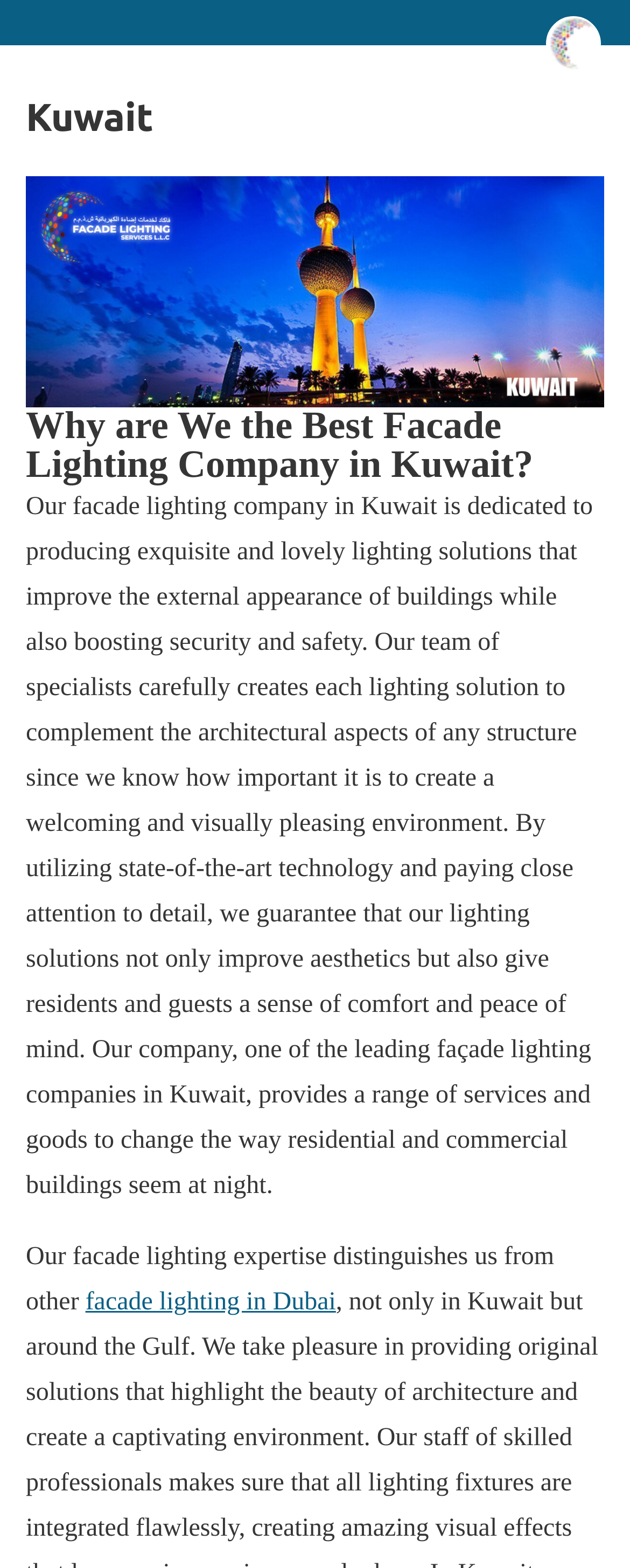Please reply with a single word or brief phrase to the question: 
What is the company's focus in Kuwait?

Facade lighting